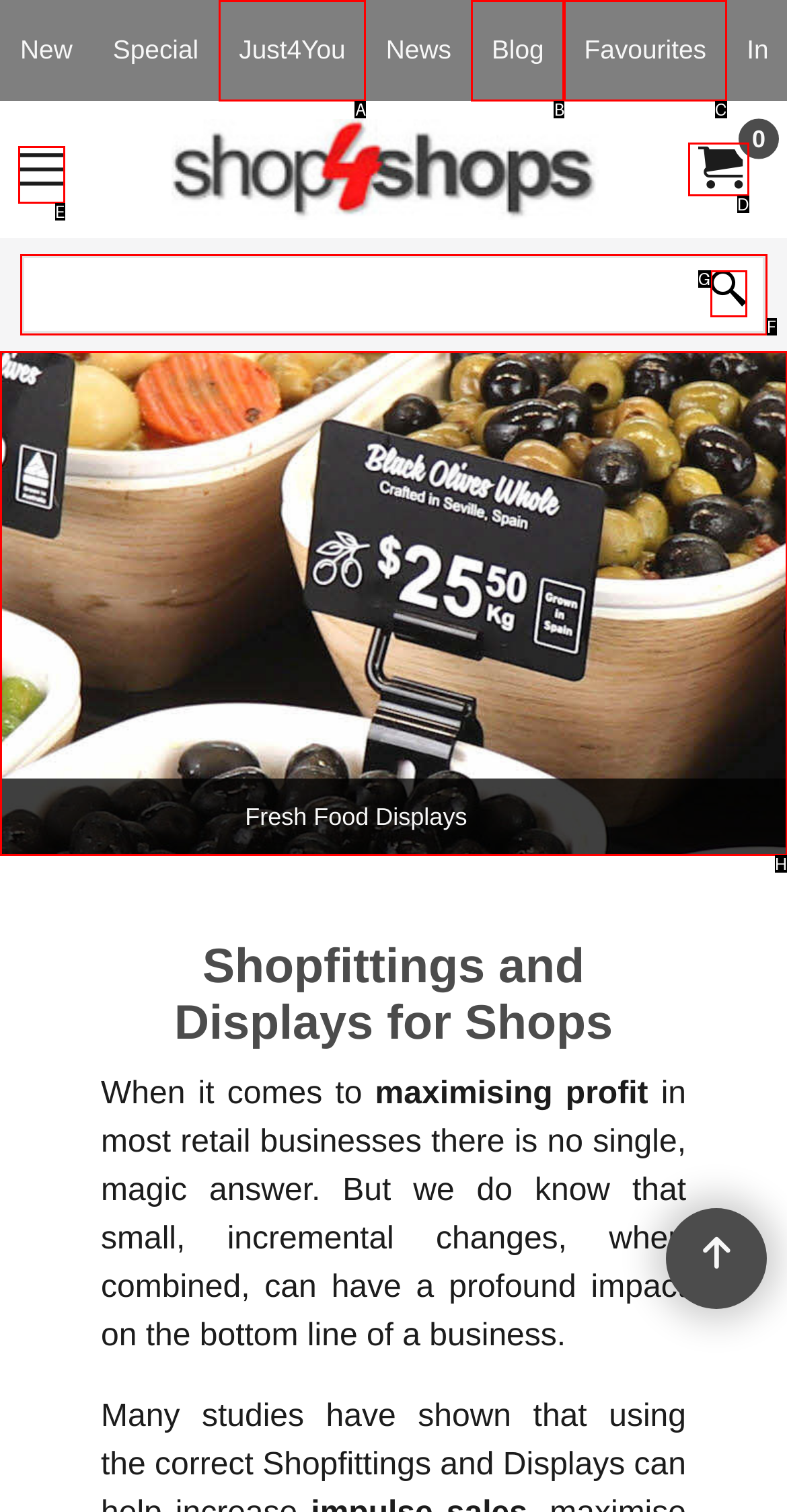Match the description to the correct option: parent_node: Fresh Produce Displays
Provide the letter of the matching option directly.

H